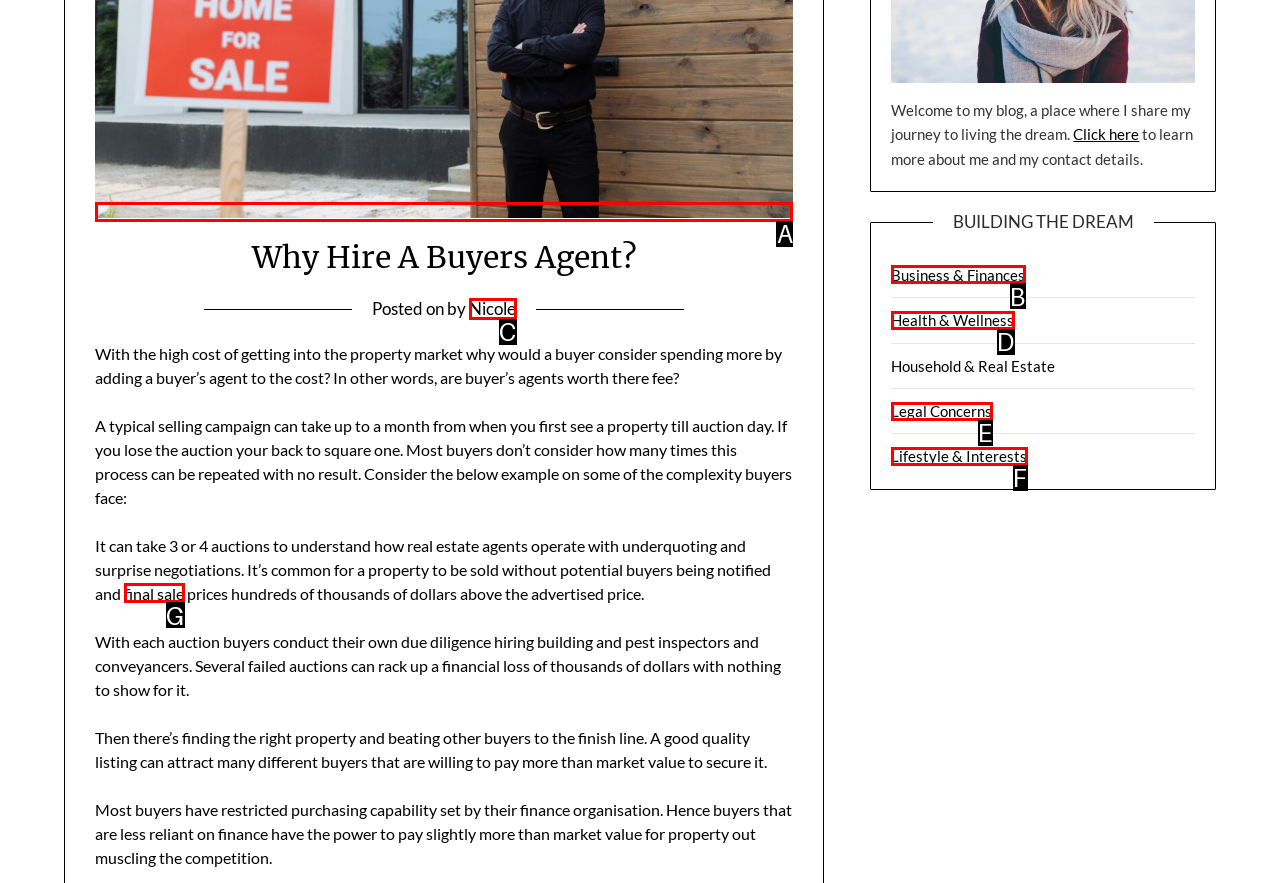Given the description: Legal Concerns, select the HTML element that matches it best. Reply with the letter of the chosen option directly.

E